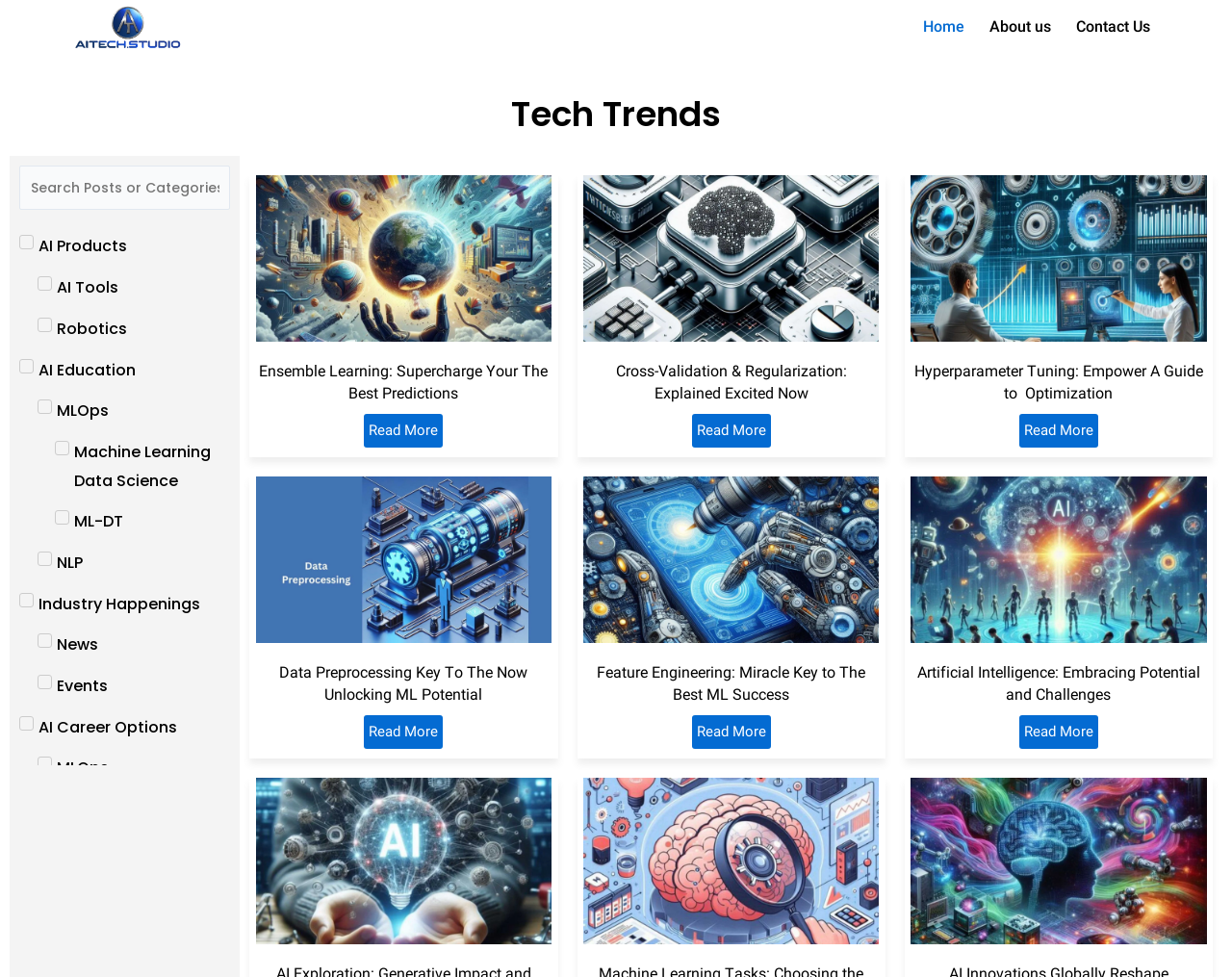Predict the bounding box of the UI element based on the description: "Home". The coordinates should be four float numbers between 0 and 1, formatted as [left, top, right, bottom].

[0.739, 0.005, 0.793, 0.05]